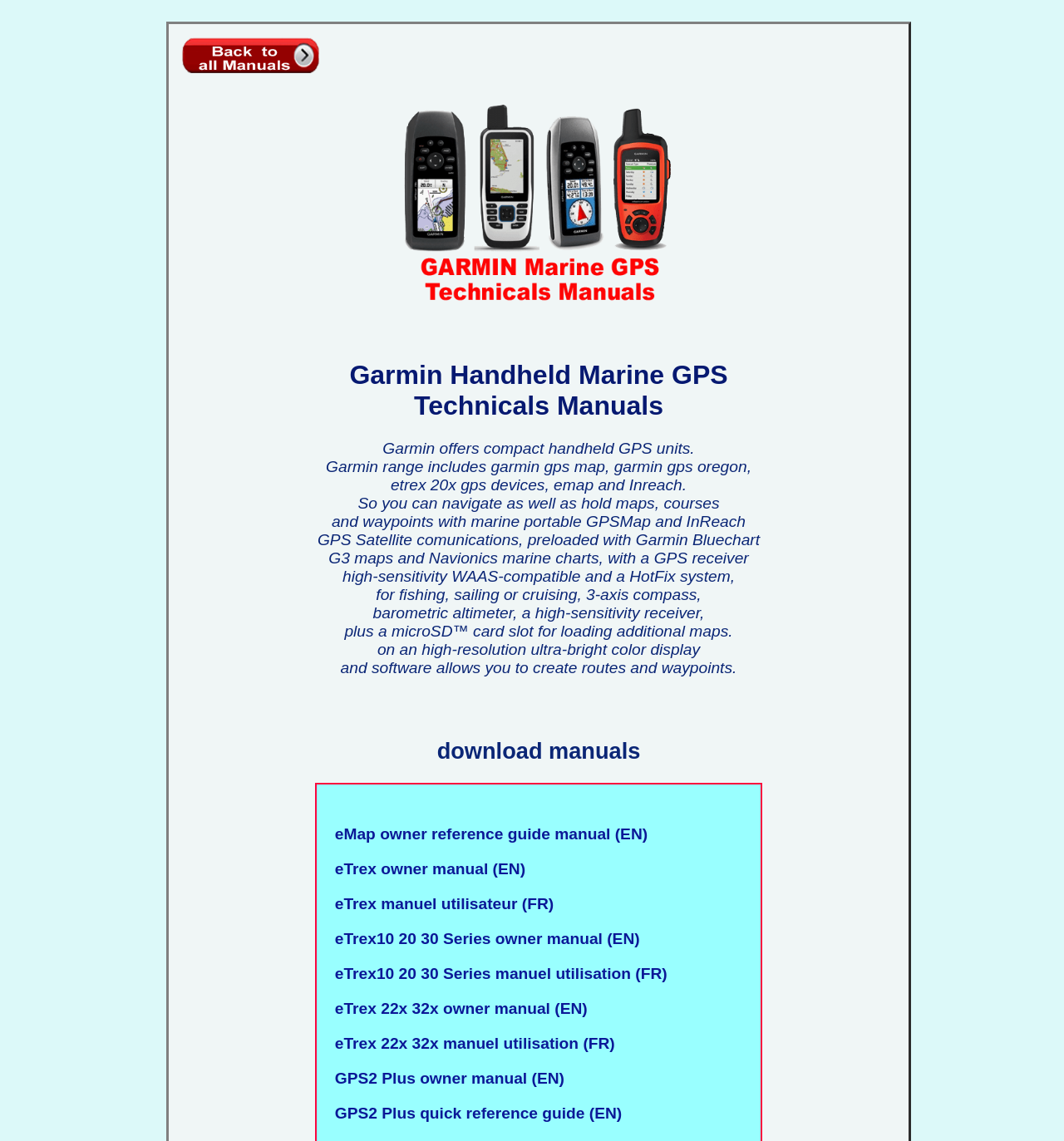What is the purpose of the microSD card slot?
Refer to the image and provide a thorough answer to the question.

The microSD card slot is a feature of Garmin handheld marine GPS units, and it allows users to load additional maps onto their device.